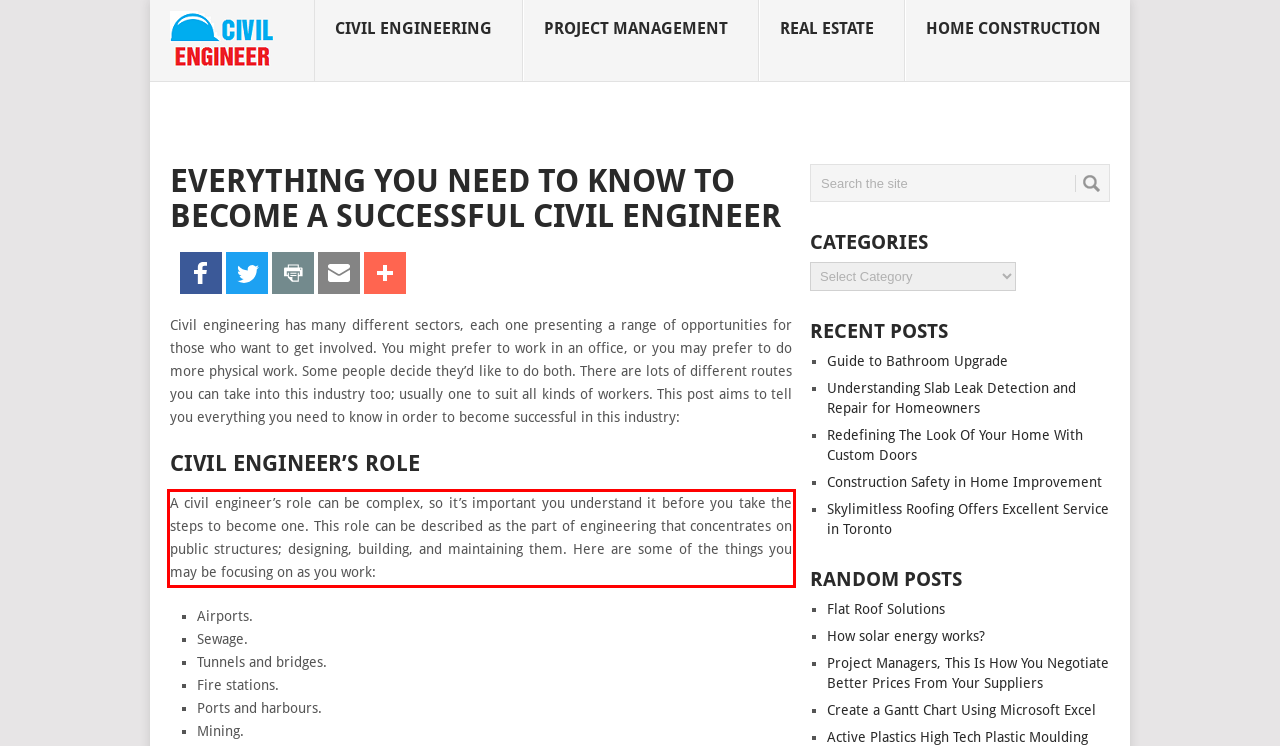Given a webpage screenshot, identify the text inside the red bounding box using OCR and extract it.

A civil engineer’s role can be complex, so it’s important you understand it before you take the steps to become one. This role can be described as the part of engineering that concentrates on public structures; designing, building, and maintaining them. Here are some of the things you may be focusing on as you work: